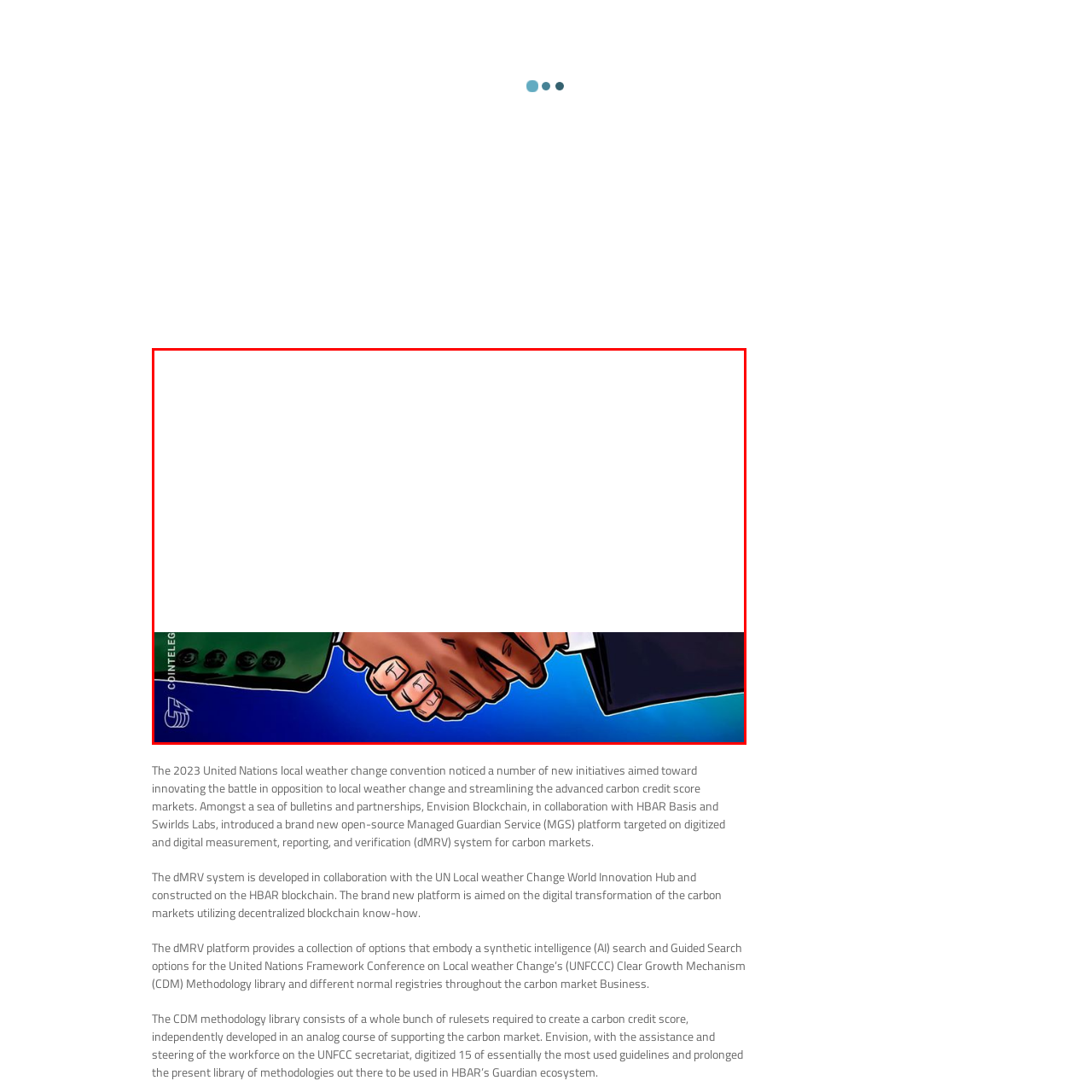What is the color of one of the sleeves?
Study the image highlighted with a red bounding box and respond to the question with a detailed answer.

One of the hands in the image is clad in a green sleeve, which is mentioned in the caption as a distinctive feature of the handshake.